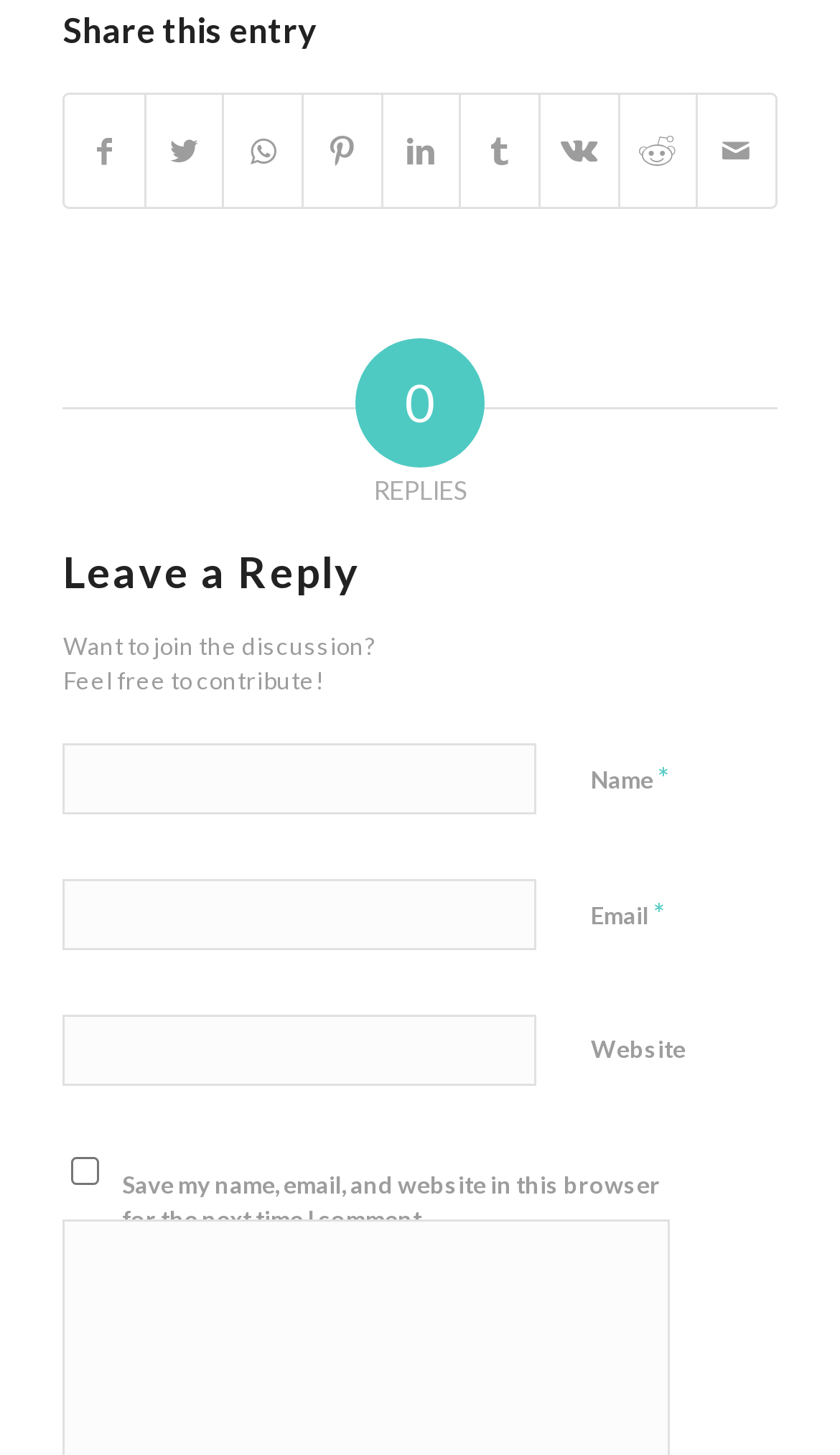Show the bounding box coordinates for the element that needs to be clicked to execute the following instruction: "Share by Mail". Provide the coordinates in the form of four float numbers between 0 and 1, i.e., [left, top, right, bottom].

[0.831, 0.065, 0.922, 0.143]